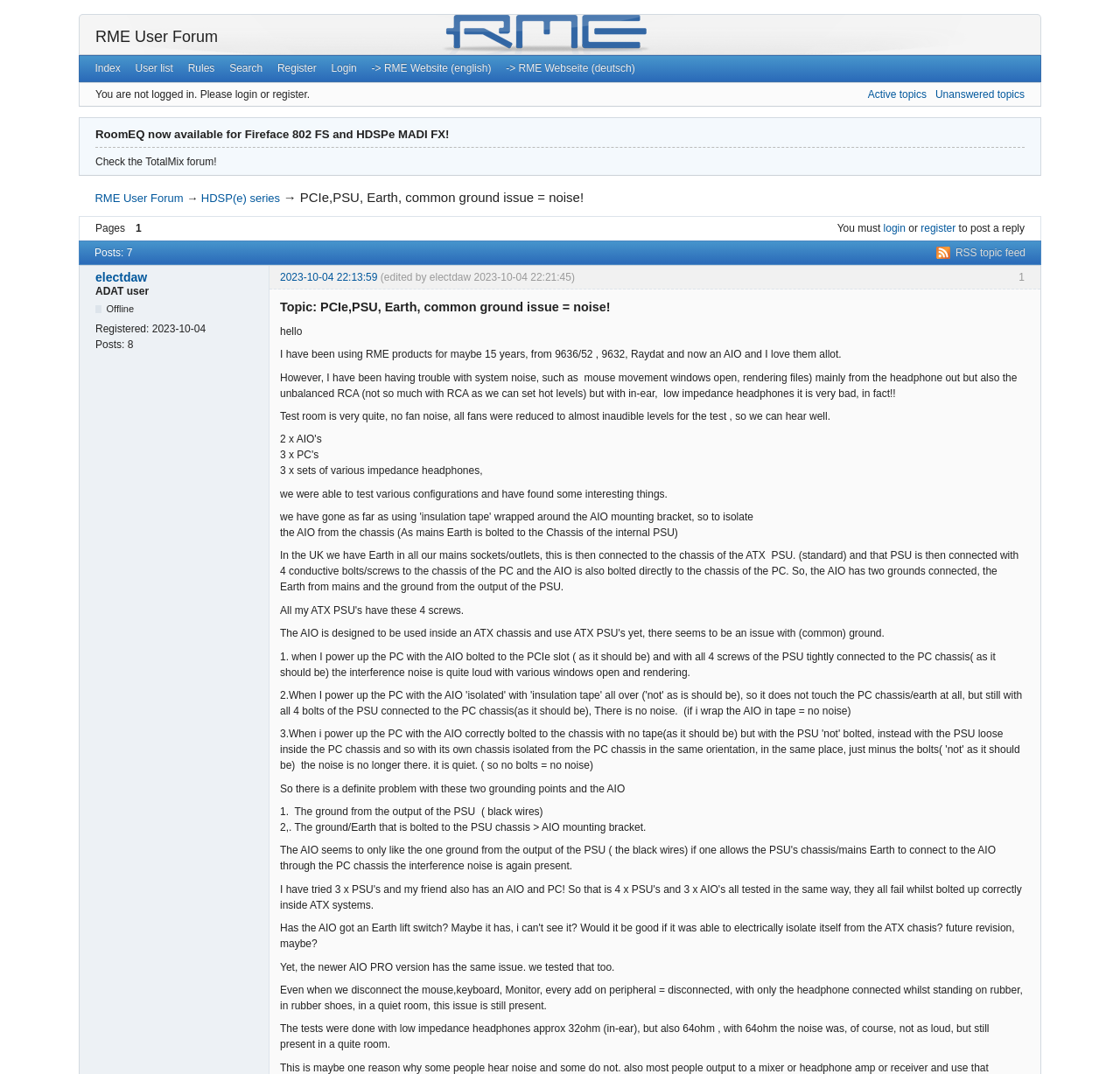How many posts does the user 'electdaw' have?
Analyze the screenshot and provide a detailed answer to the question.

The user 'electdaw' has 8 posts, which is indicated by the text 'Posts: 8' in the user information section.